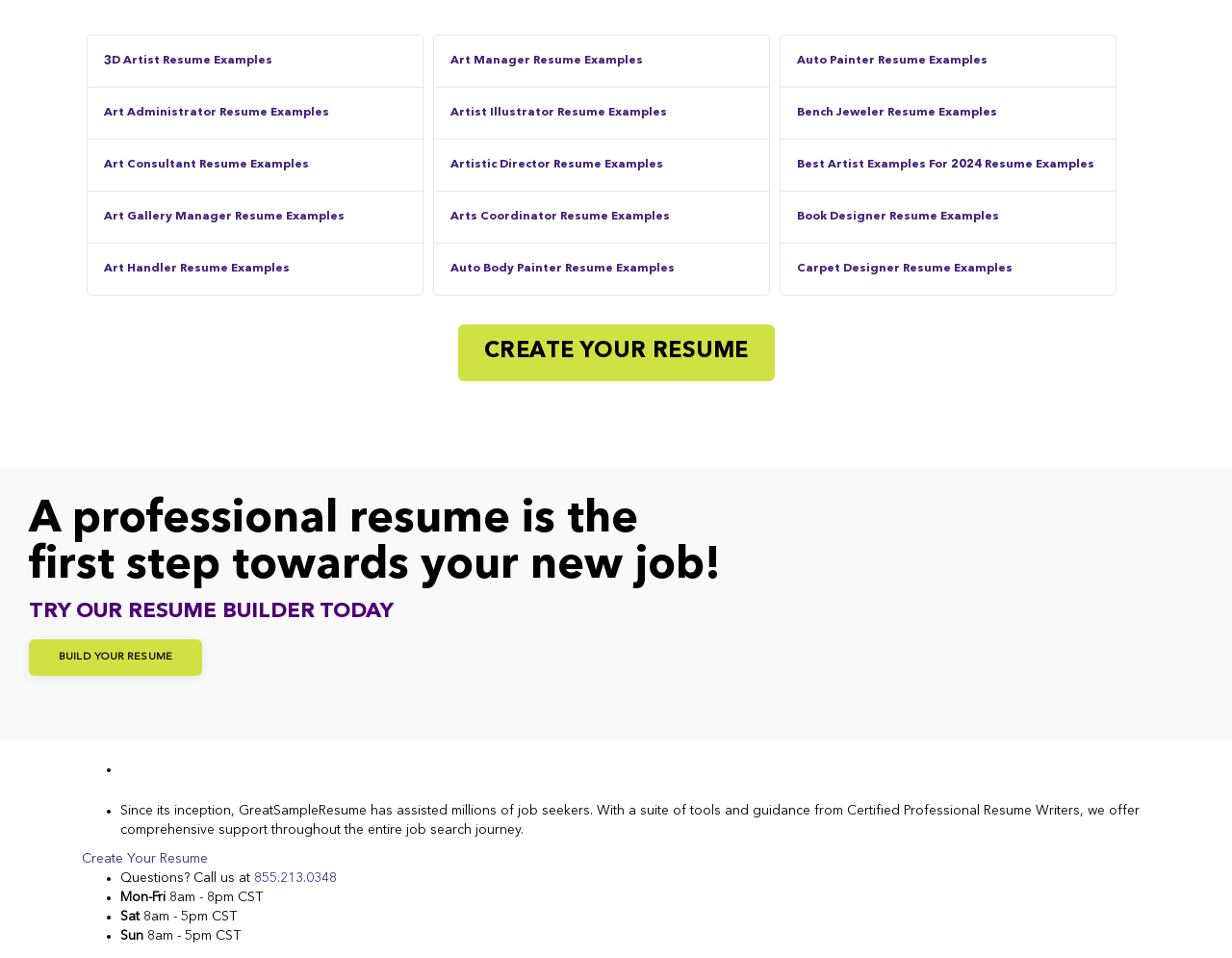Analyze the image and deliver a detailed answer to the question: What is the contact information for the company?

The webpage provides contact information for the company, including a phone number, 855.213.0348, which is available for users to call with questions or concerns.